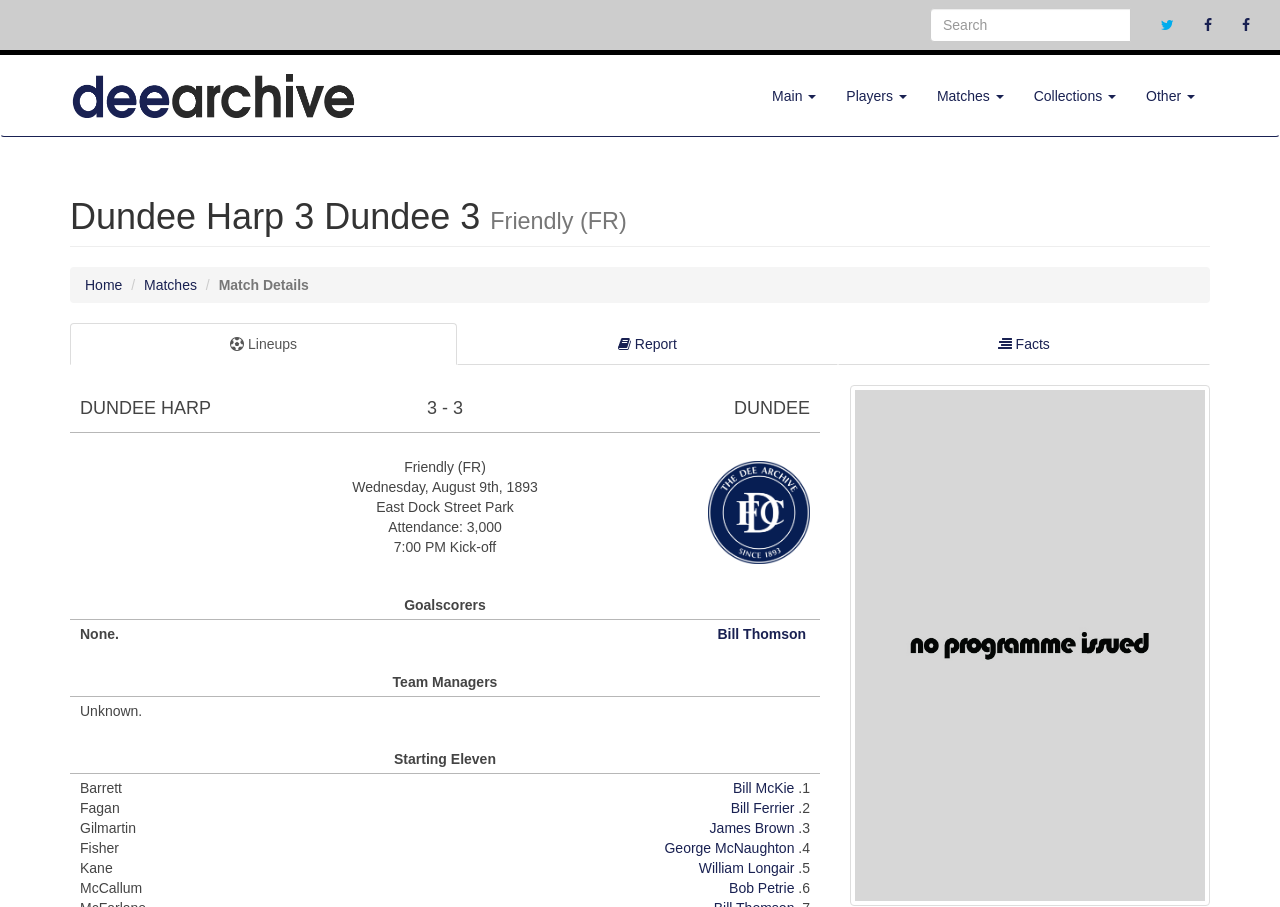Write a detailed summary of the webpage.

This webpage is about a football match between Dundee Harp and Dundee, which took place on Wednesday, August 9th, 1893, at East Dock Street Park. The match was a friendly game, and the final score was 3-3.

At the top of the page, there is a search bar and several links to other sections of the website, including "Main", "Players", "Matches", "Collections", and "Other". Below this, there is a heading that displays the match details, including the teams, score, and date.

On the left side of the page, there are several links to related pages, including "Home", "Matches", and "Lineups". There is also a table that displays the match details, including the teams, score, and attendance.

In the main section of the page, there are several tables that display information about the match. The first table shows the teams and their respective scores. The second table displays information about the match, including the date, time, and attendance. The third table lists the goalscorers, and the fourth table lists the team managers.

Below these tables, there is a section that displays the starting eleven players for each team, along with their positions and numbers. There are also several images on the page, including a logo at the top and a larger image at the bottom.

Overall, the webpage provides a detailed summary of the football match between Dundee Harp and Dundee, including the score, teams, and other relevant information.